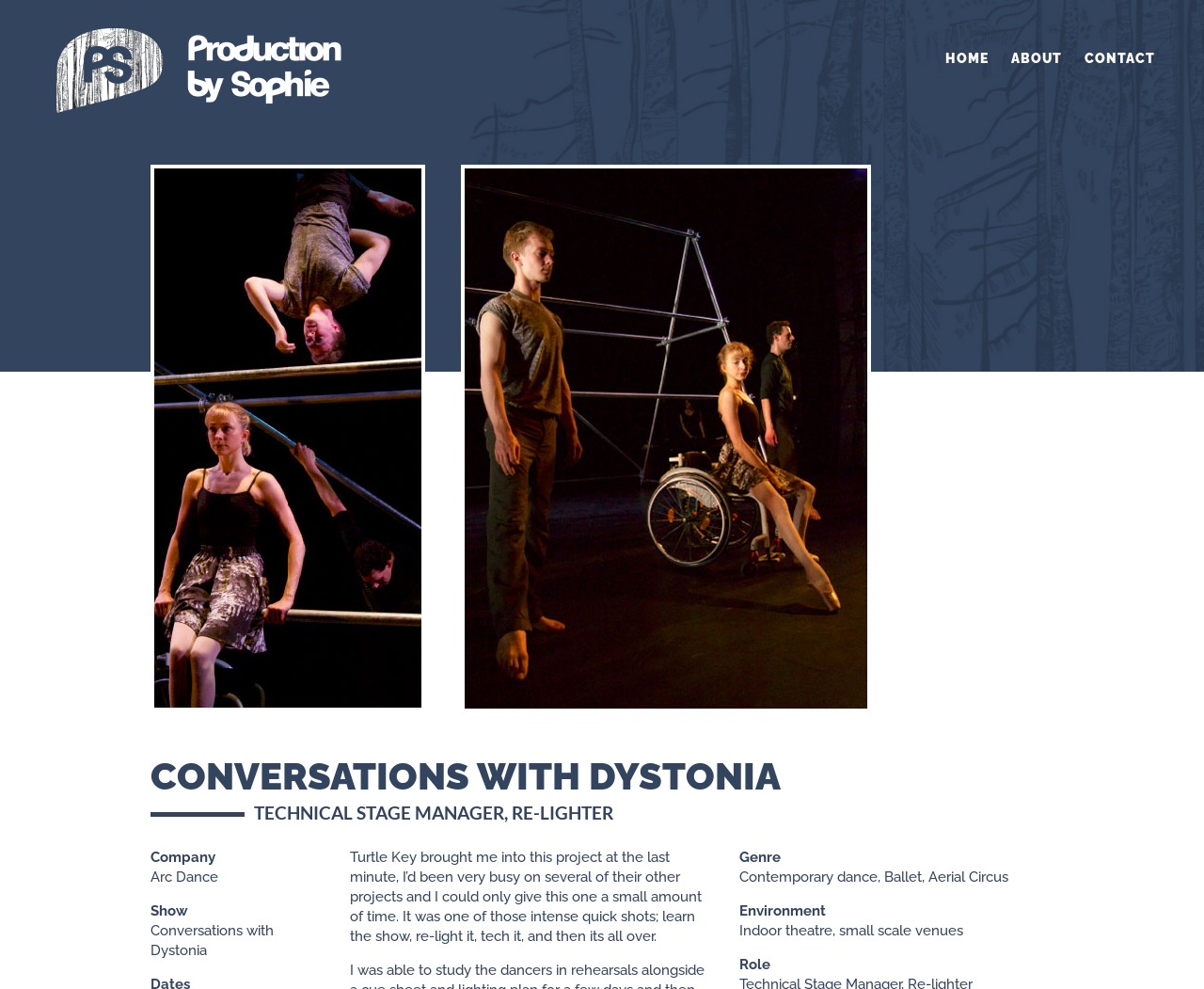Answer the question briefly using a single word or phrase: 
What is the role of the author in the show?

Technical Stage Manager, Re-Lighter